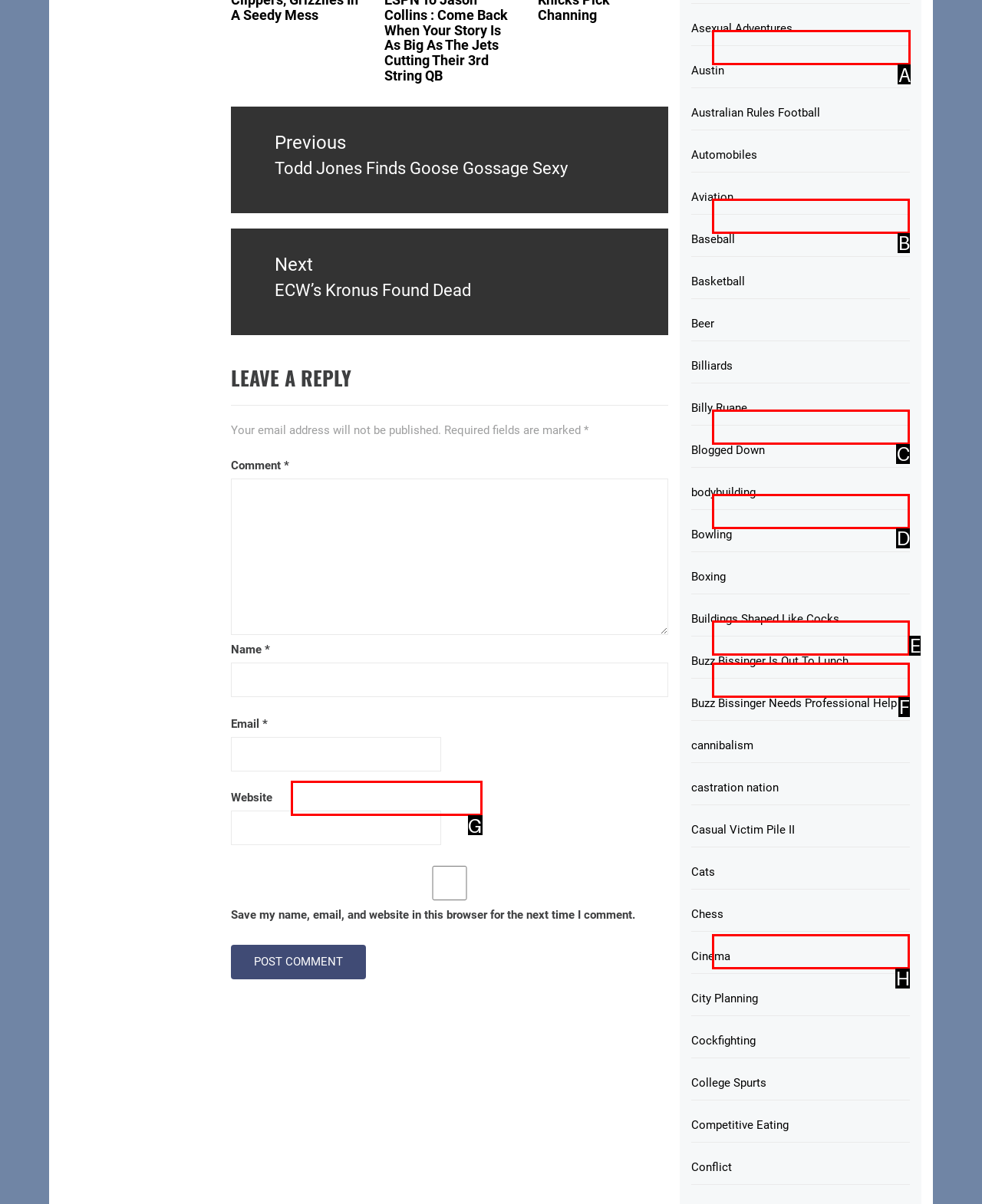Determine which HTML element to click on in order to complete the action: Click on the 'Asexual Adventures' link.
Reply with the letter of the selected option.

A